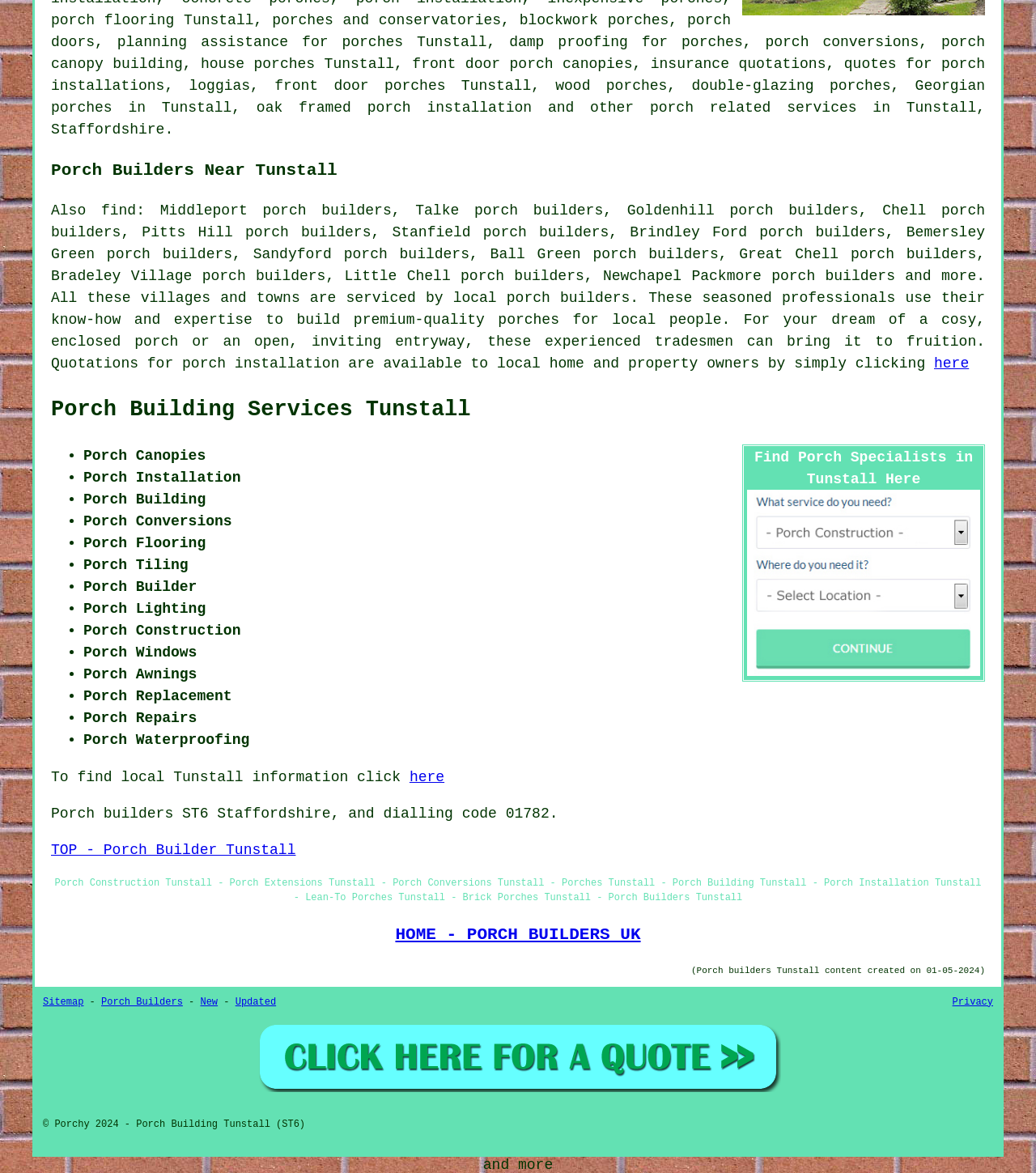Please identify the bounding box coordinates of the element I should click to complete this instruction: 'Learn about porch building services in Tunstall'. The coordinates should be given as four float numbers between 0 and 1, like this: [left, top, right, bottom].

[0.049, 0.335, 0.951, 0.363]